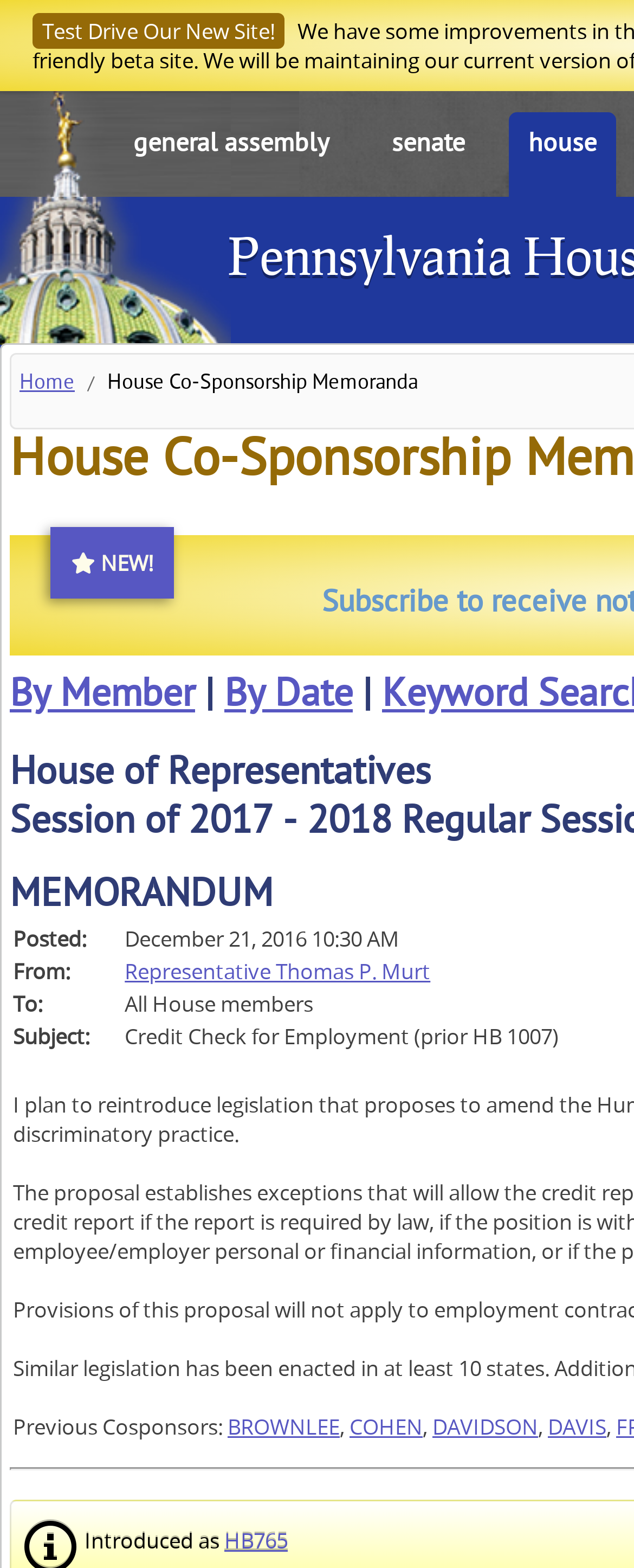How many cosponsors are listed?
Please answer the question as detailed as possible based on the image.

The answer can be found at the bottom of the webpage, where it lists the cosponsors, including 'BROWNLEE', 'COHEN', 'DAVIDSON', 'DAVIS', and there are 5 links in total.